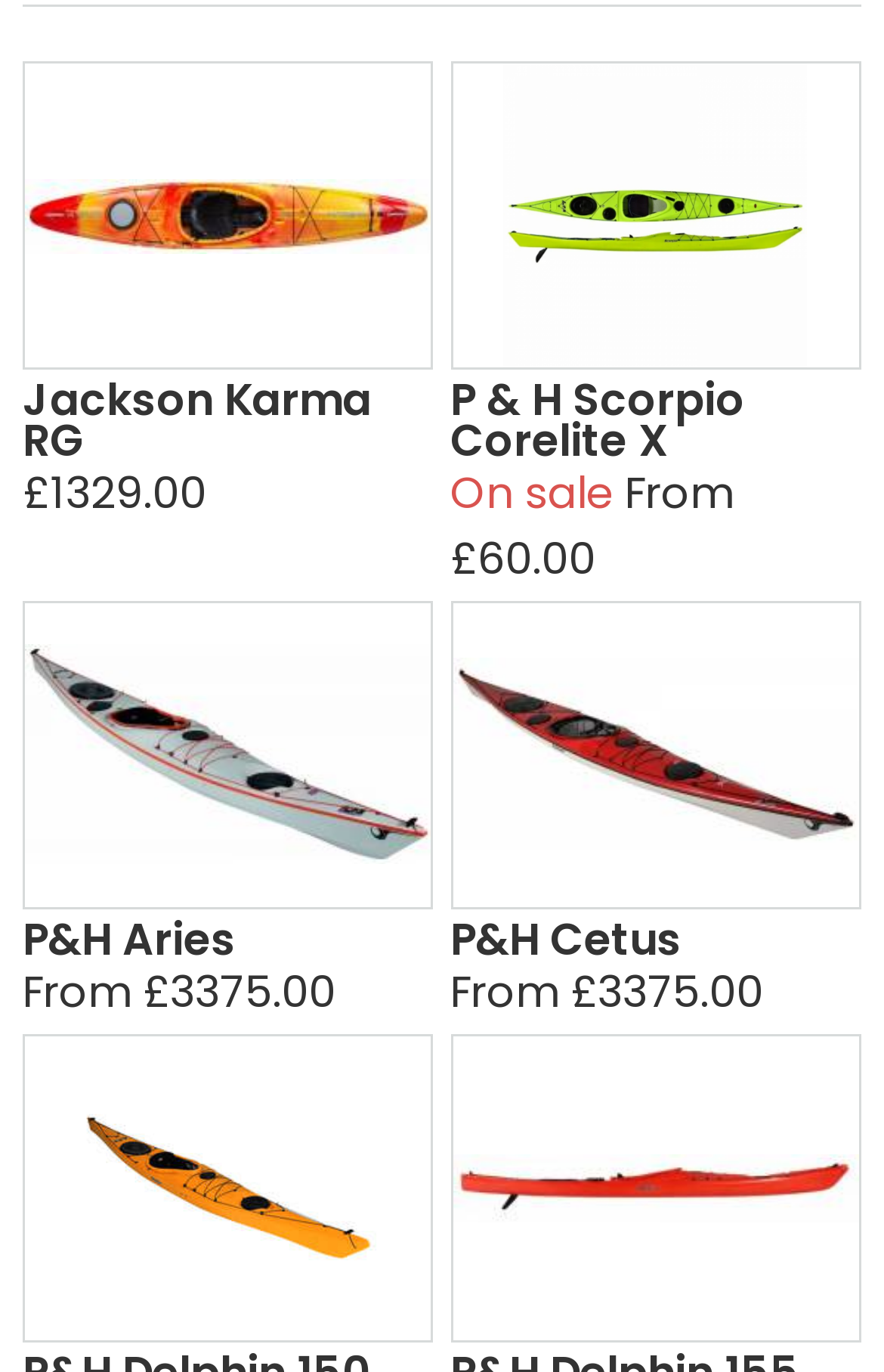How many products are listed on this page?
Based on the image, answer the question in a detailed manner.

I found the number of products by counting the number of heading elements and their corresponding link and image elements. There are six products listed on this page, each with a heading element, a link element, and an image element.